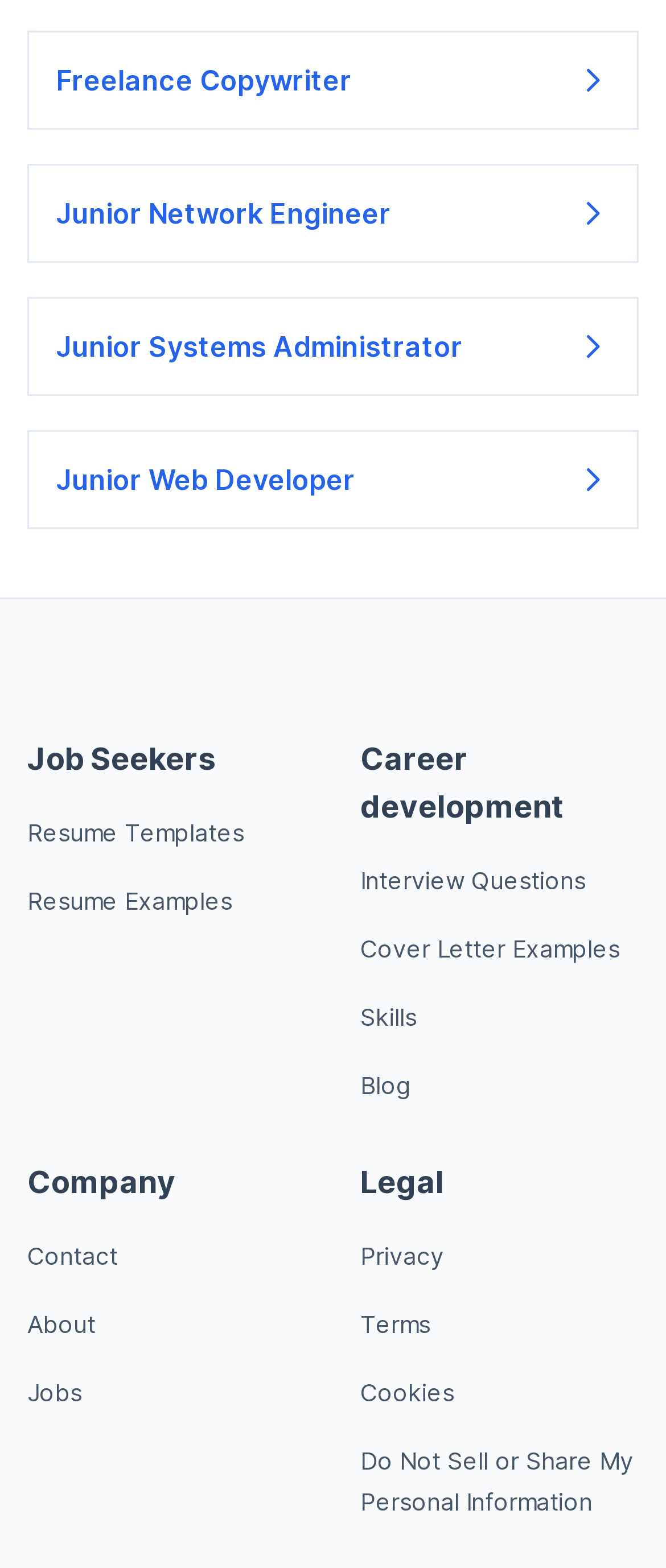Please specify the bounding box coordinates of the clickable section necessary to execute the following command: "Contact the Company".

[0.041, 0.792, 0.177, 0.81]